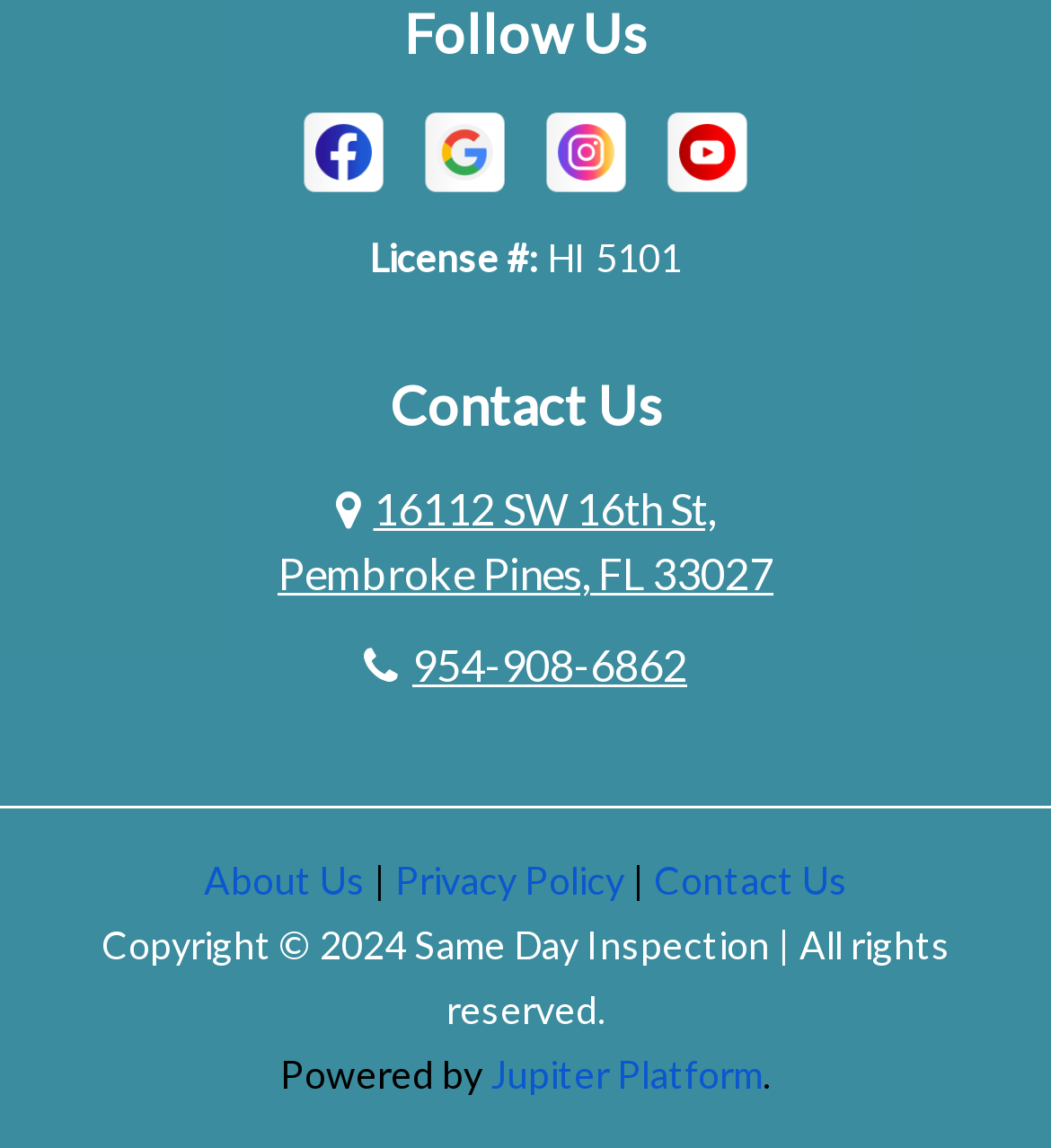Find the bounding box coordinates of the clickable area required to complete the following action: "Check the privacy policy".

[0.376, 0.748, 0.594, 0.787]